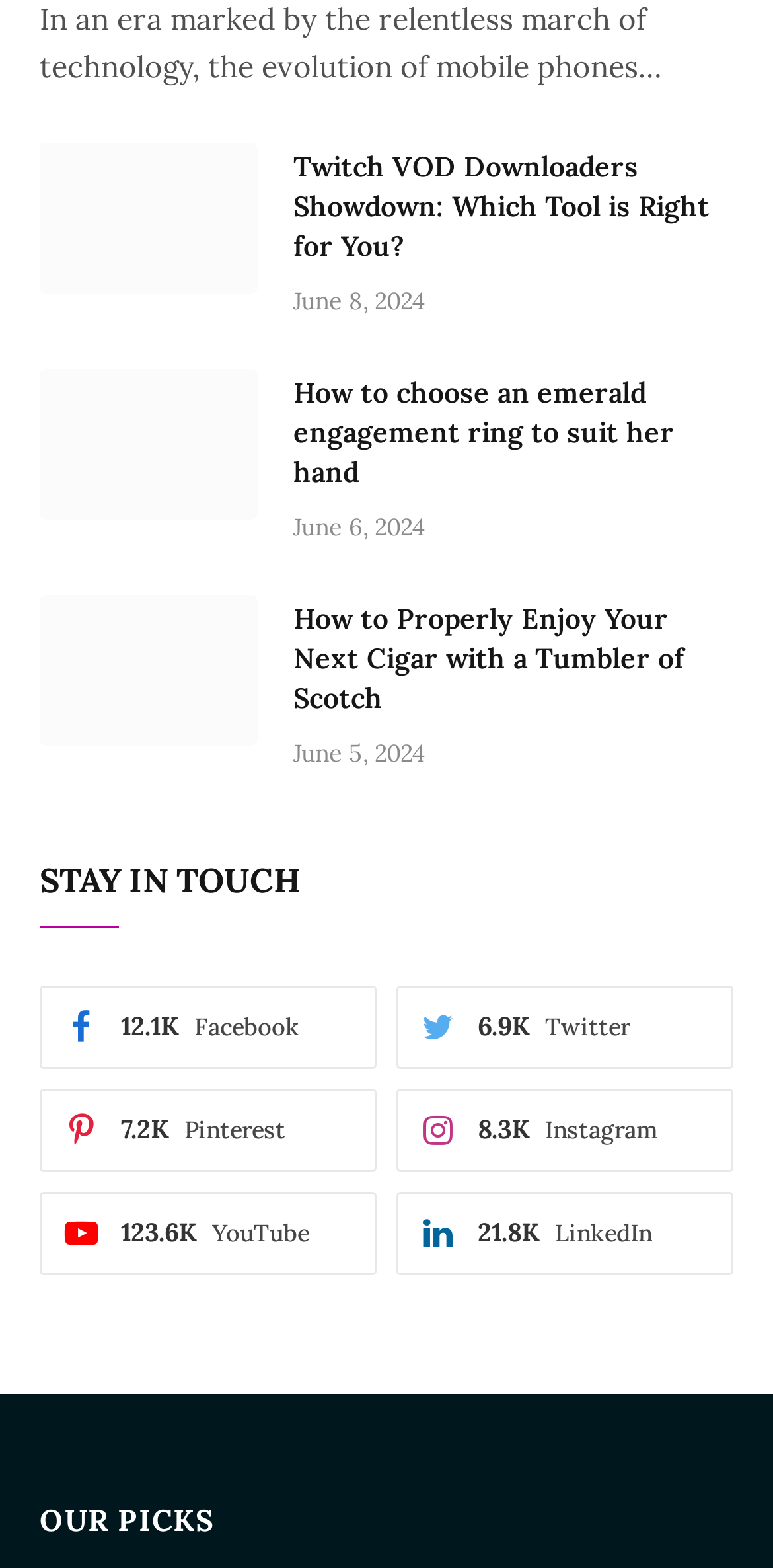Pinpoint the bounding box coordinates of the element to be clicked to execute the instruction: "Learn about Williamsburg VA news".

None